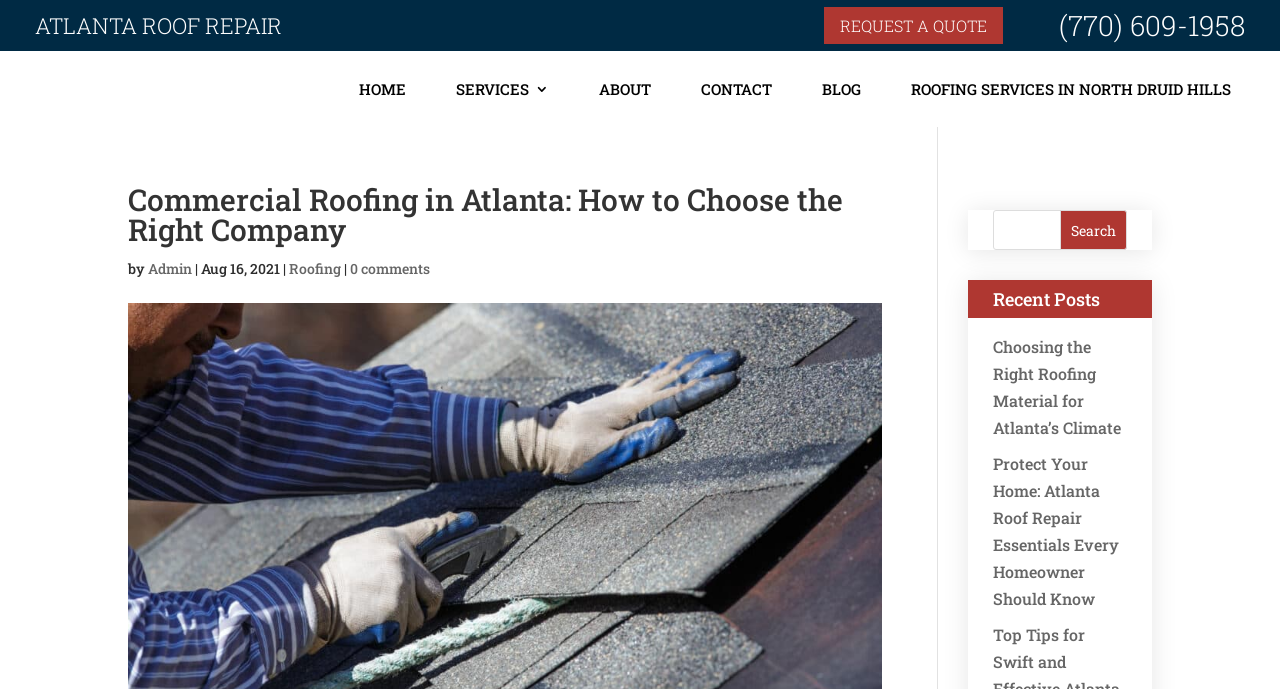Specify the bounding box coordinates (top-left x, top-left y, bottom-right x, bottom-right y) of the UI element in the screenshot that matches this description: (770) 609-1958

[0.827, 0.01, 0.973, 0.064]